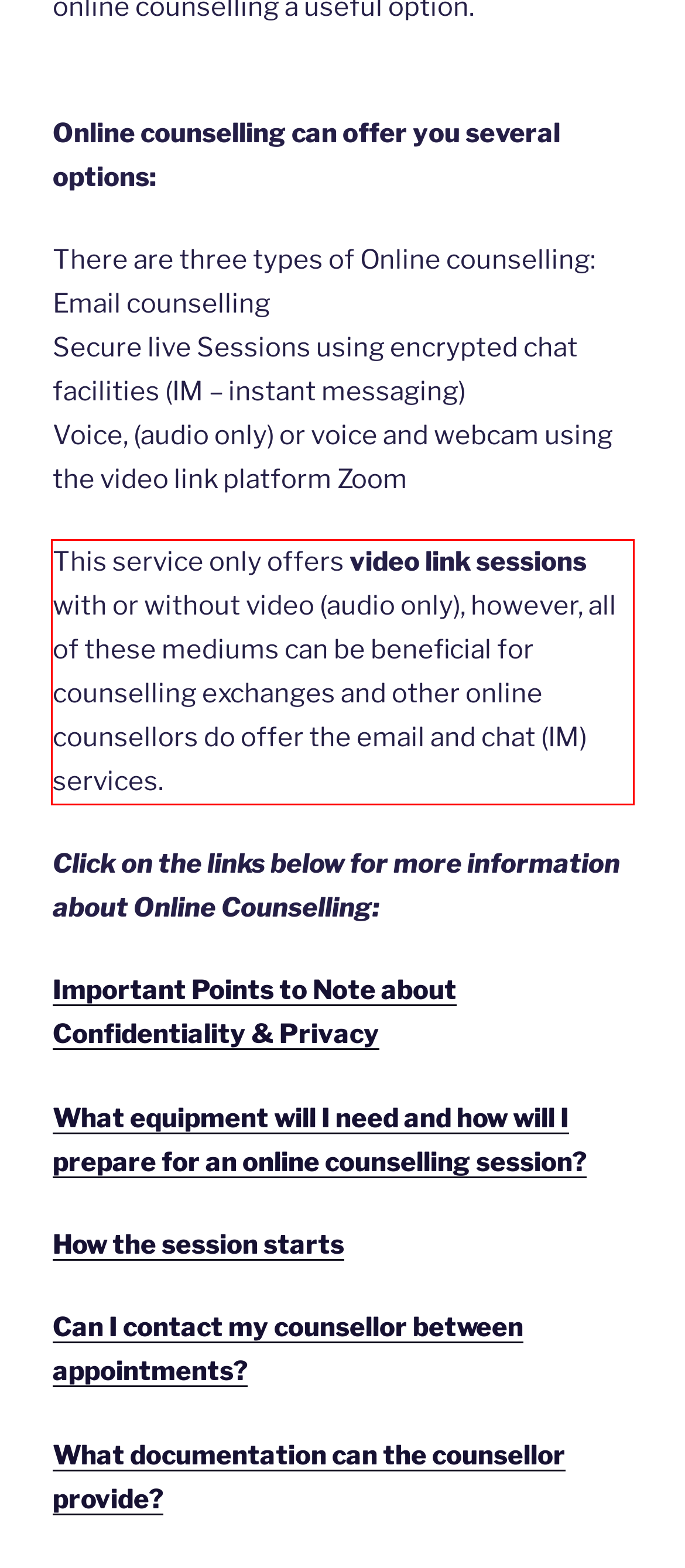Please use OCR to extract the text content from the red bounding box in the provided webpage screenshot.

This service only offers video link sessions with or without video (audio only), however, all of these mediums can be beneficial for counselling exchanges and other online counsellors do offer the email and chat (IM) services.